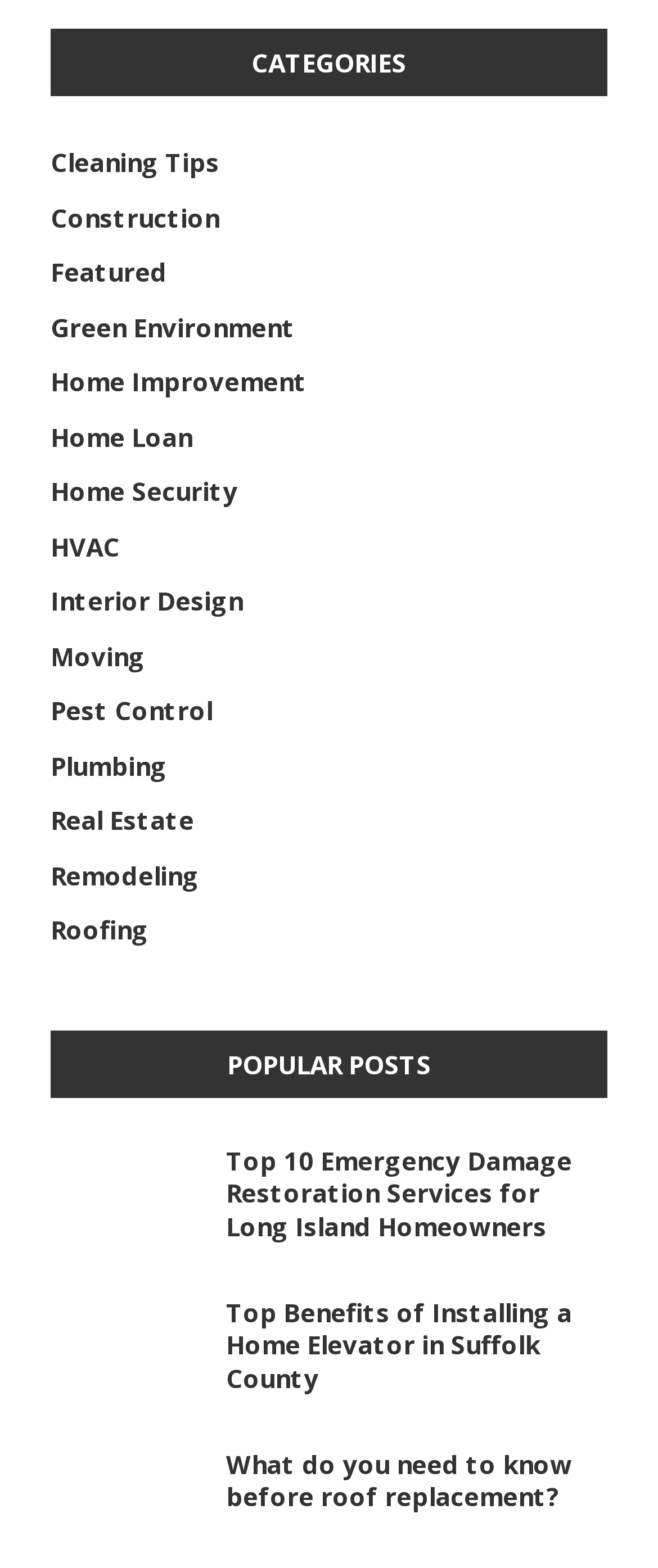Identify the bounding box of the UI element described as follows: "Remodeling". Provide the coordinates as four float numbers in the range of 0 to 1 [left, top, right, bottom].

[0.077, 0.547, 0.303, 0.569]